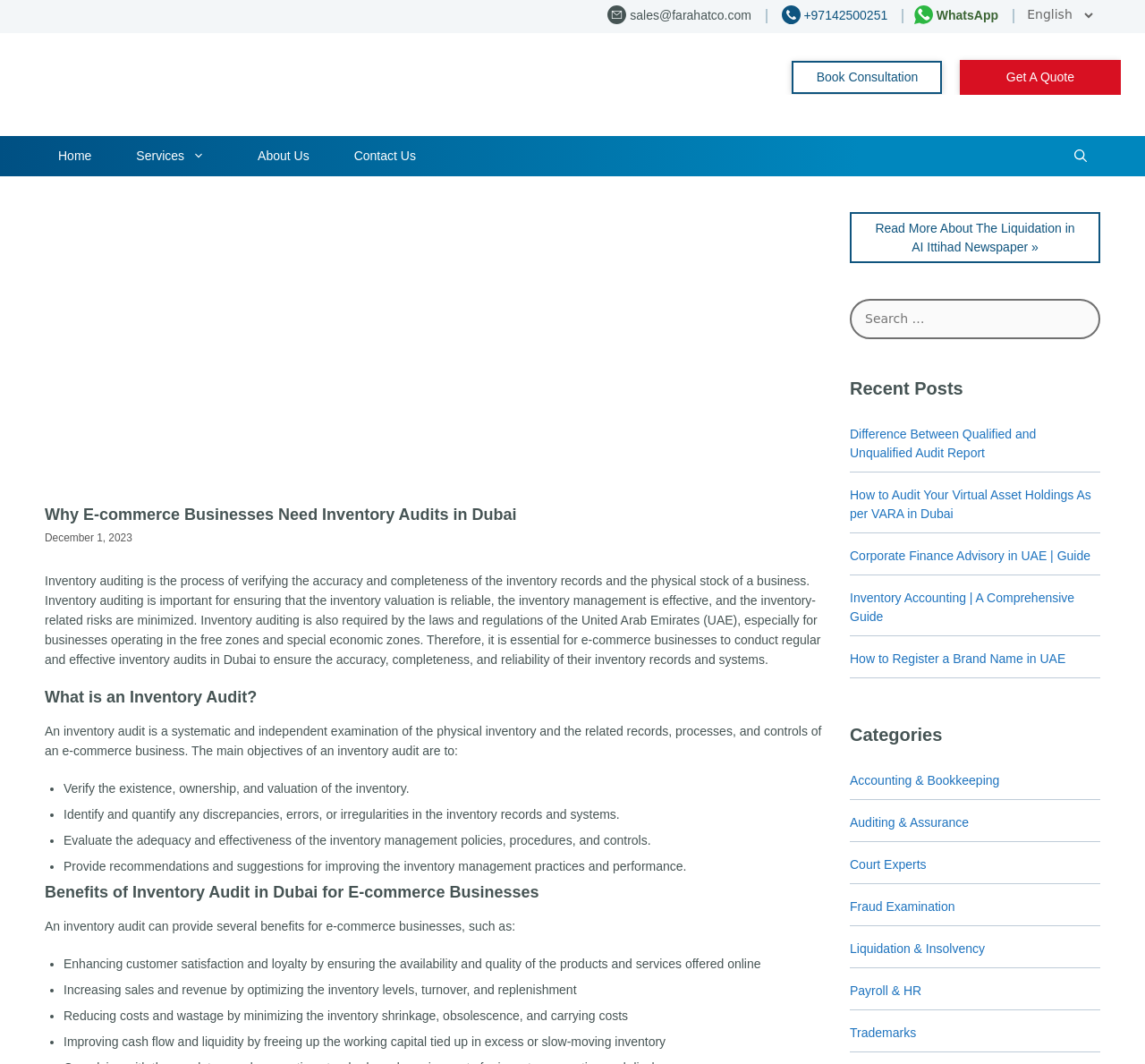Please identify the bounding box coordinates of the element on the webpage that should be clicked to follow this instruction: "Click the 'ANSWERS TO BASIC HELP/SUPPORT' link". The bounding box coordinates should be given as four float numbers between 0 and 1, formatted as [left, top, right, bottom].

None